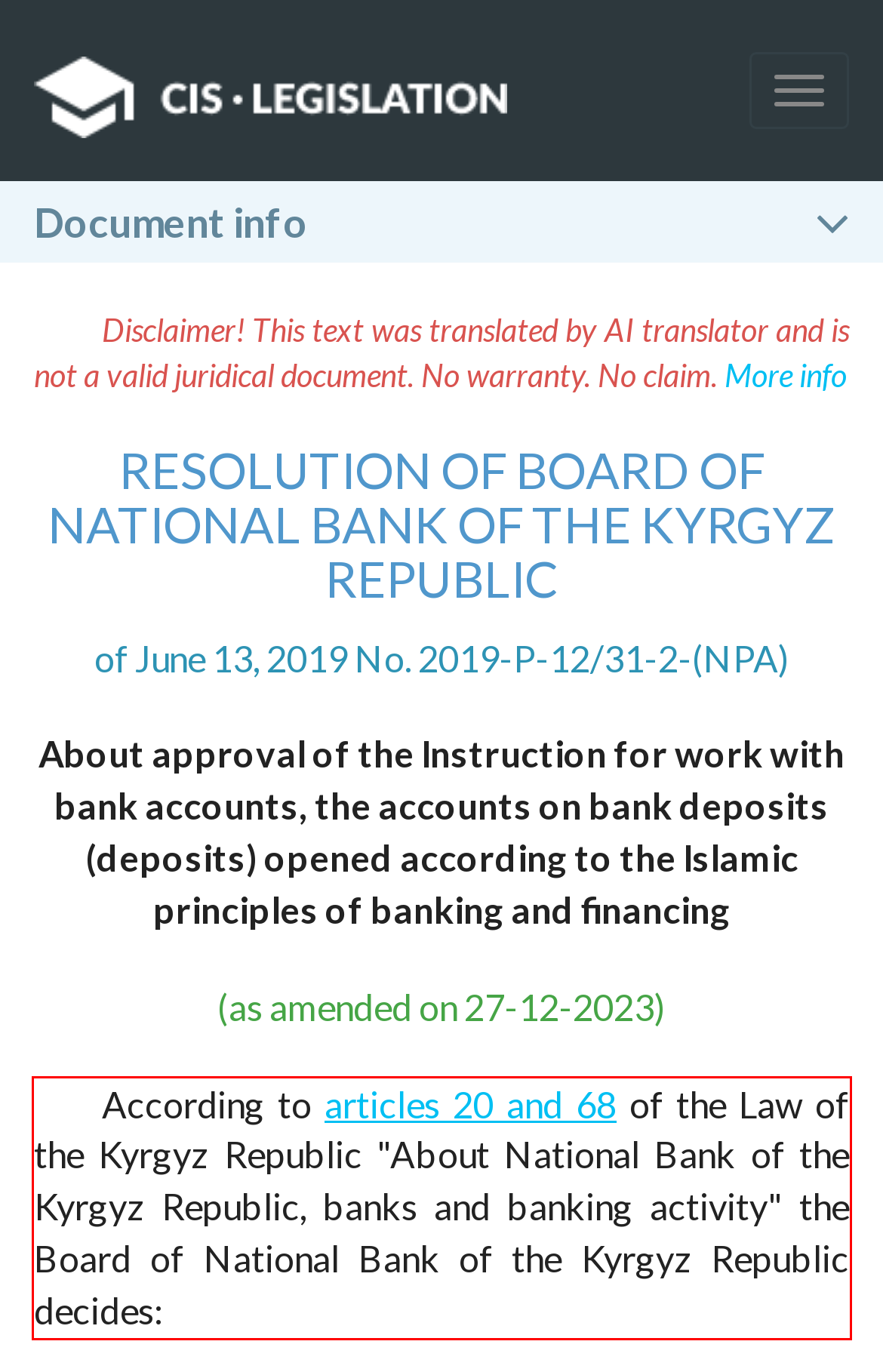Given a screenshot of a webpage, locate the red bounding box and extract the text it encloses.

According to articles 20 and 68 of the Law of the Kyrgyz Republic "About National Bank of the Kyrgyz Republic, banks and banking activity" the Board of National Bank of the Kyrgyz Republic decides: